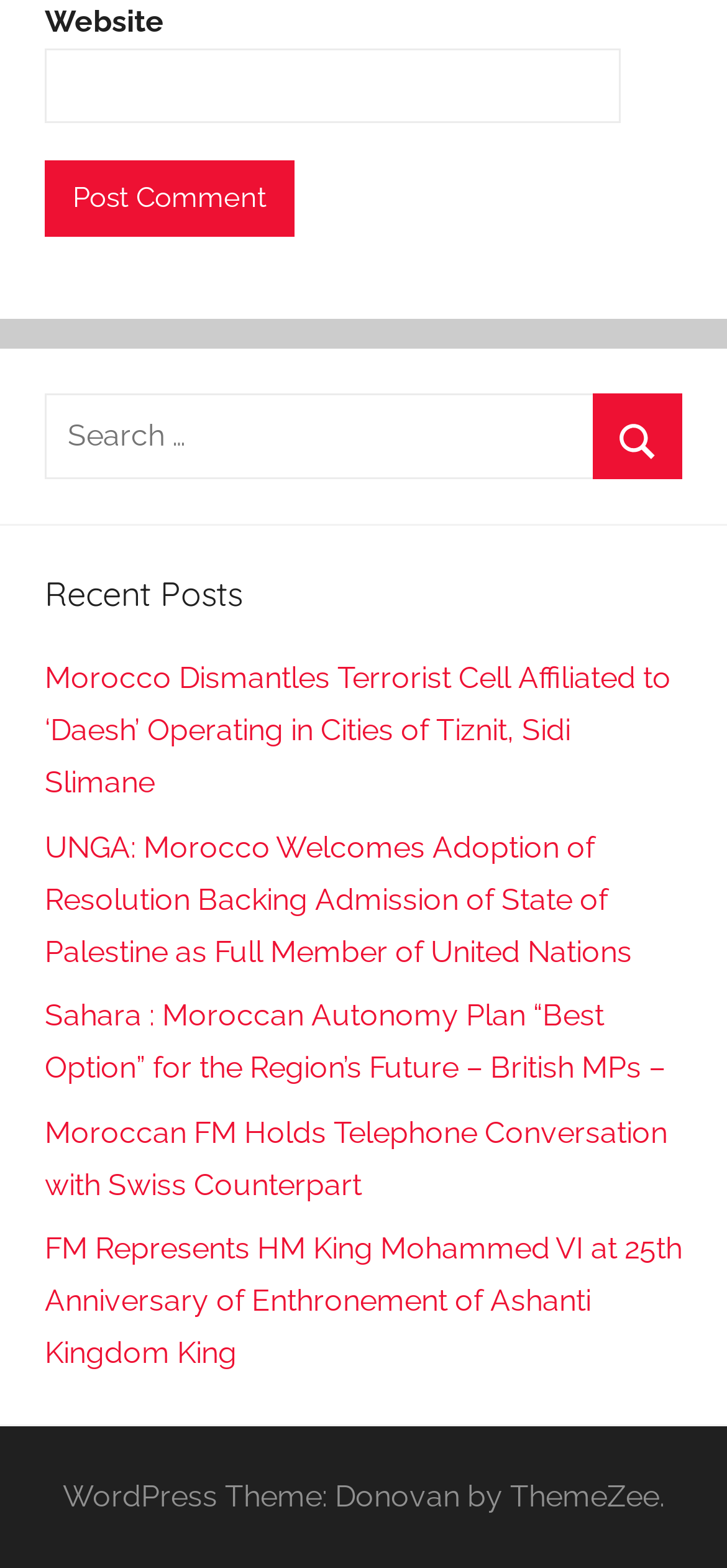Use a single word or phrase to answer the question: How many buttons are there on the webpage?

3